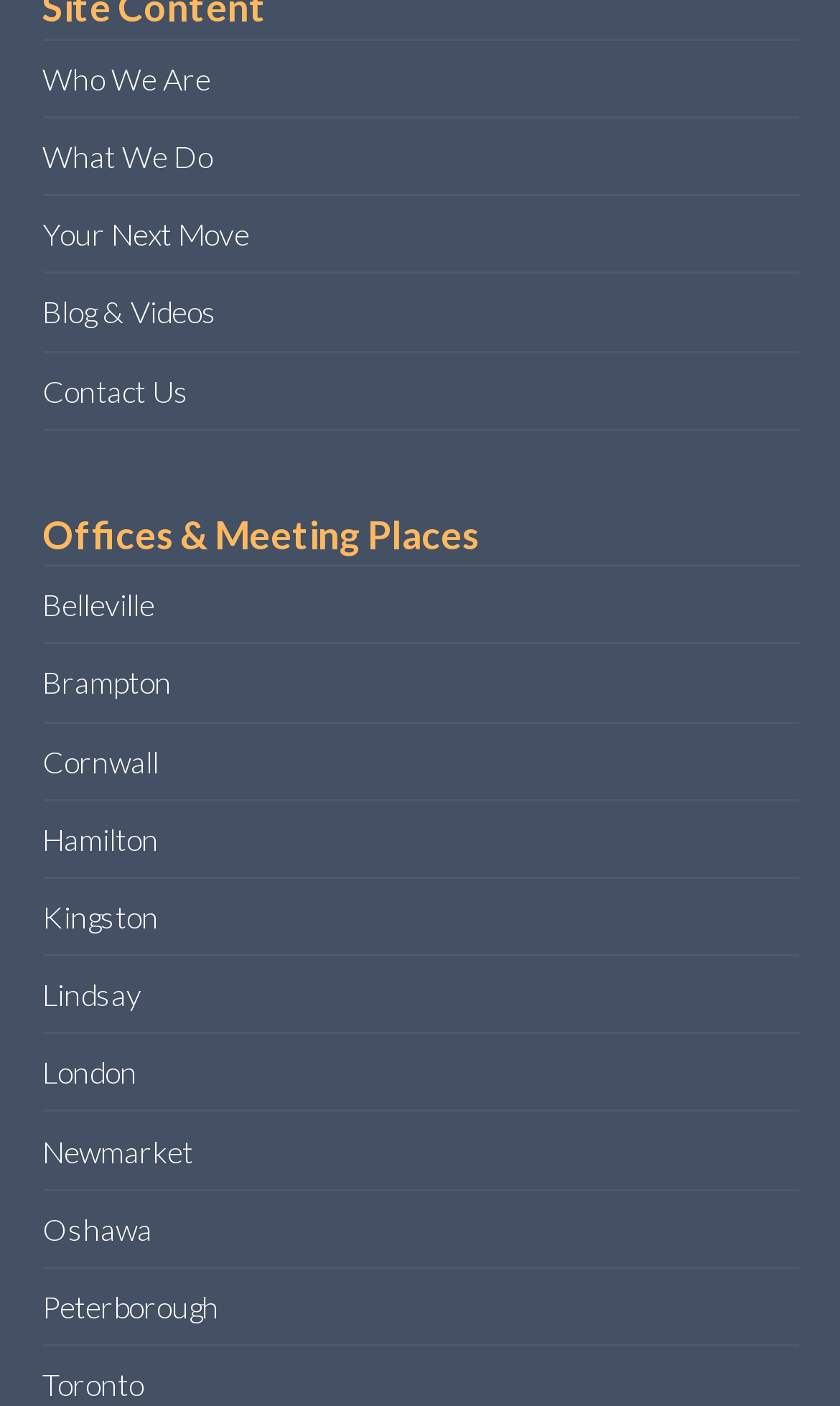Is there a link to a blog?
Please provide a detailed and comprehensive answer to the question.

I looked at the main navigation links at the top of the page and found a link labeled 'Blog & Videos', which suggests that there is a blog section on the website.